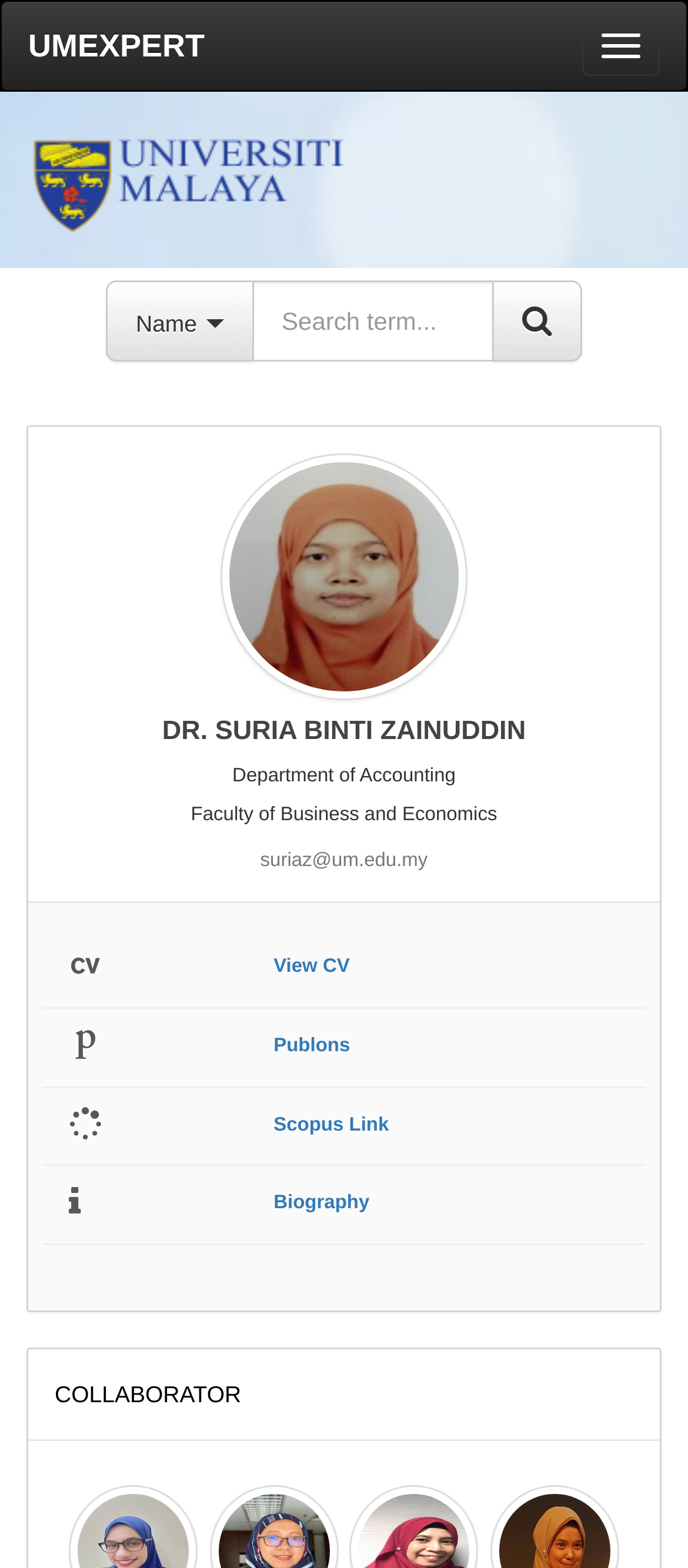What are the options available in the table?
From the screenshot, provide a brief answer in one word or phrase.

View CV, Publons, Scopus Link, Biography